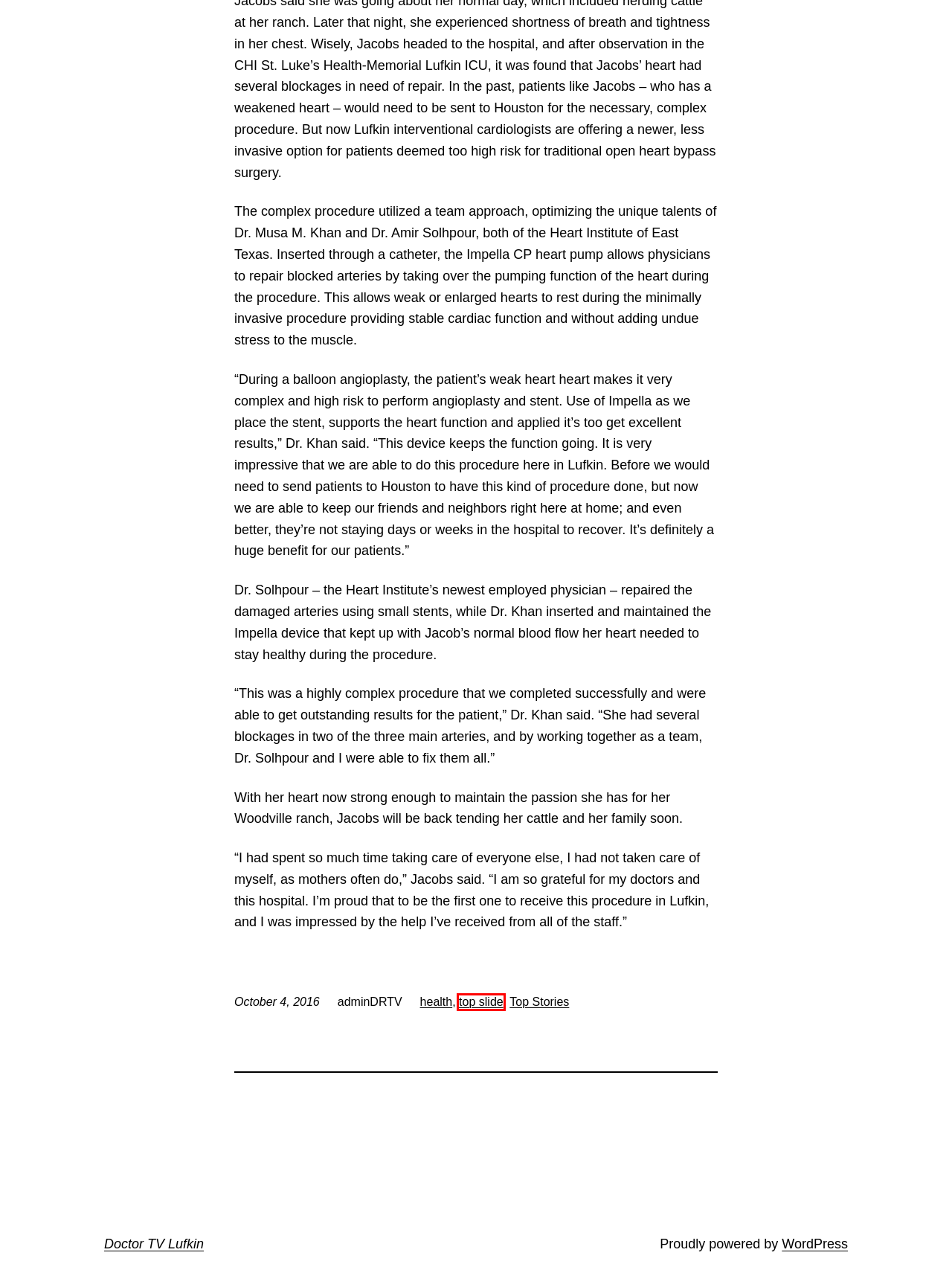Analyze the webpage screenshot with a red bounding box highlighting a UI element. Select the description that best matches the new webpage after clicking the highlighted element. Here are the options:
A. top slide – Doctor TV Lufkin
B. Online Store – Doctor TV Lufkin
C. health – Doctor TV Lufkin
D. Our Programs – Doctor TV Lufkin
E. Our Team – Doctor TV Lufkin
F. Health Advice – Doctor TV Lufkin
G. General Surgery – Doctor TV Lufkin
H. Blog Tool, Publishing Platform, and CMS – WordPress.org

A